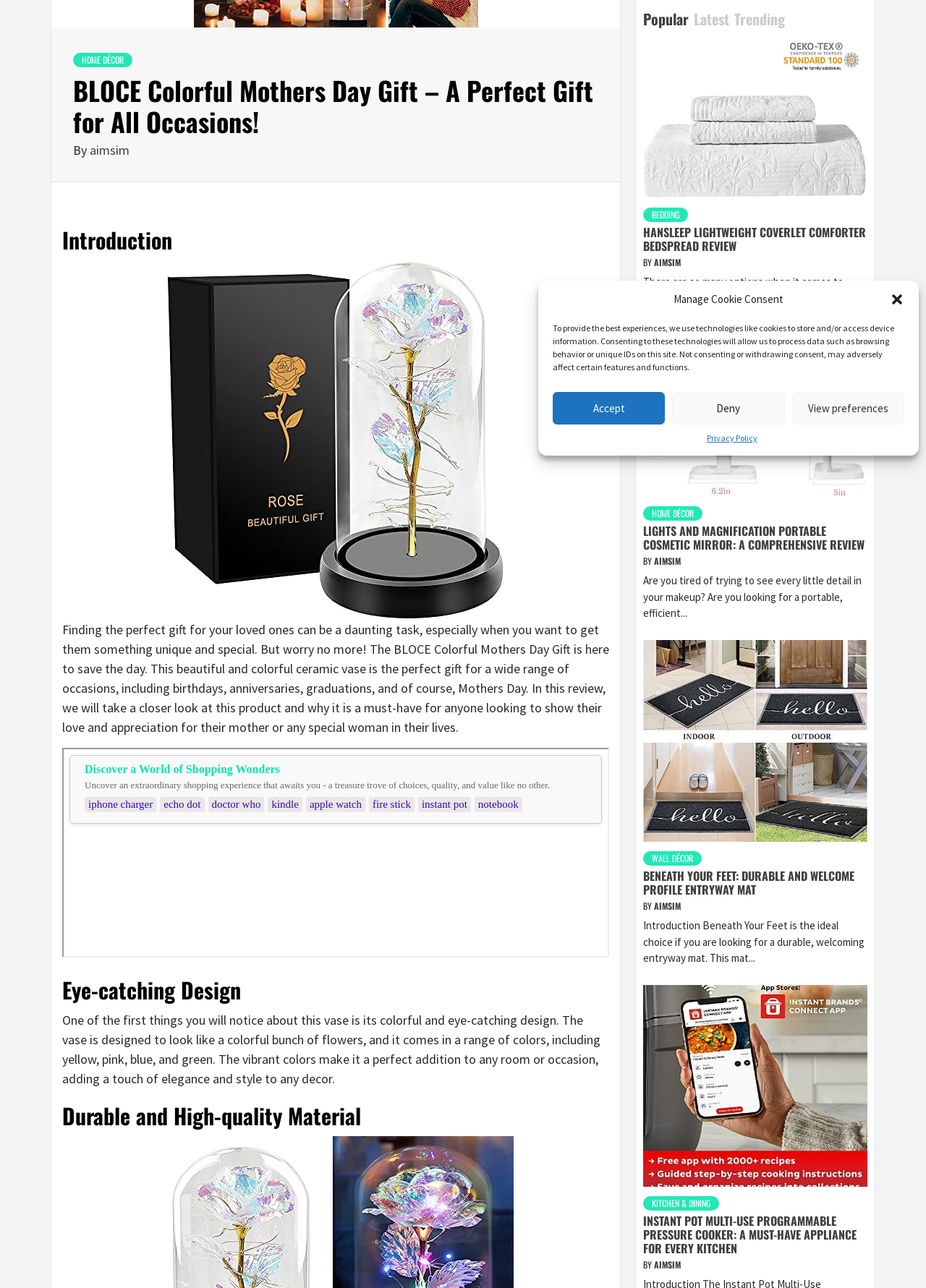Identify the bounding box coordinates for the UI element described as follows: Accept. Use the format (top-left x, top-left y, bottom-right x, bottom-right y) and ensure all values are floating point numbers between 0 and 1.

[0.597, 0.304, 0.718, 0.33]